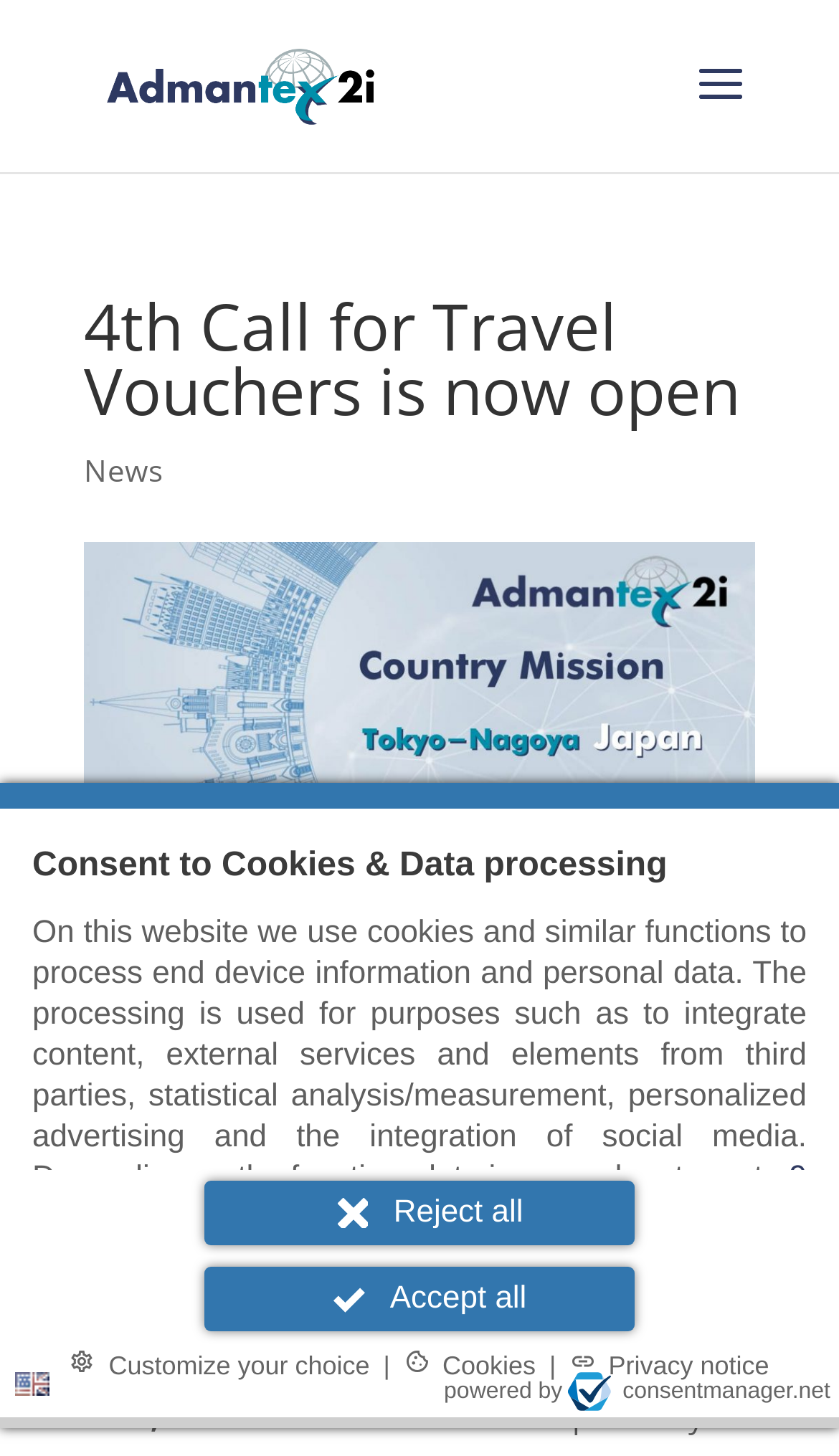Find the bounding box coordinates of the element's region that should be clicked in order to follow the given instruction: "Click the 'SUBSTACK' link in the menu". The coordinates should consist of four float numbers between 0 and 1, i.e., [left, top, right, bottom].

None